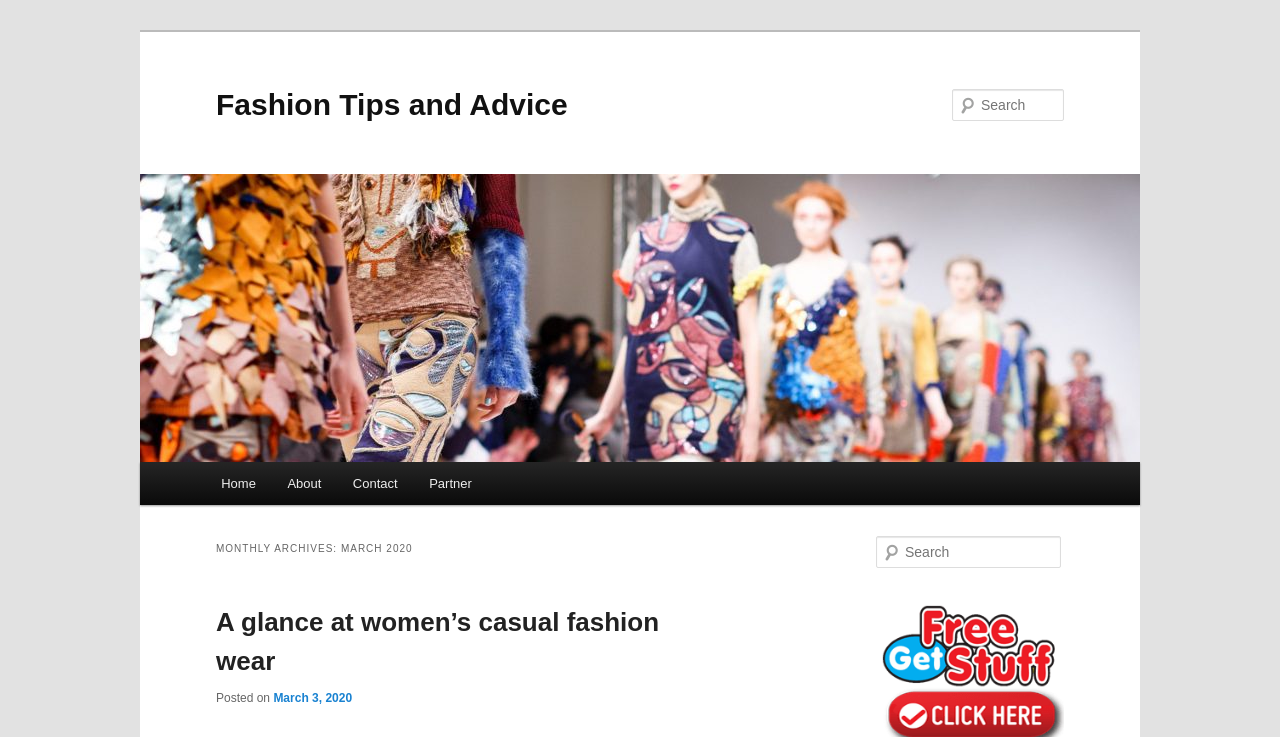Determine the bounding box coordinates of the UI element described by: "Contact".

[0.263, 0.627, 0.323, 0.686]